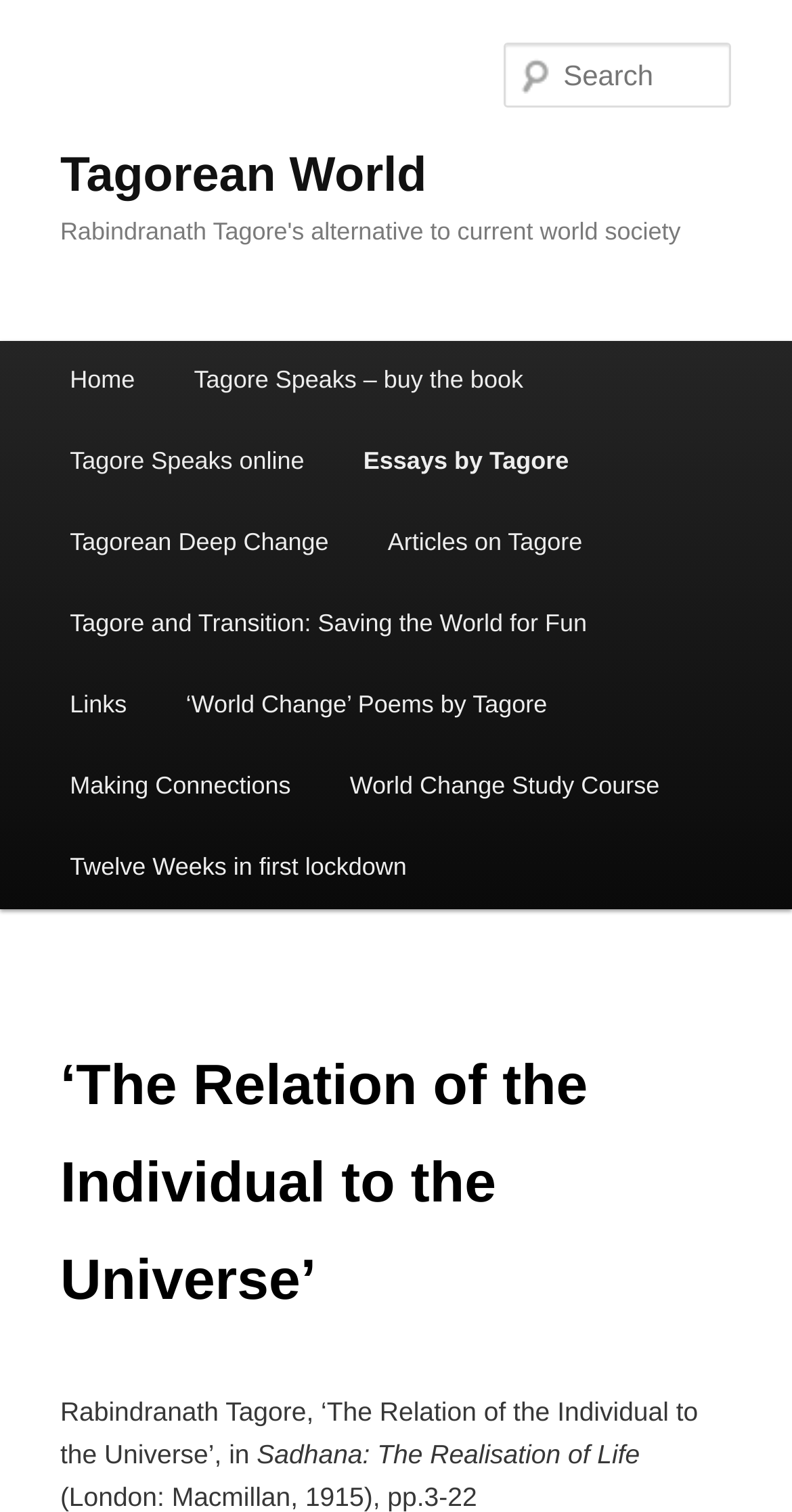Offer a meticulous caption that includes all visible features of the webpage.

The webpage is about Rabindranath Tagore's philosophy, specifically his concept of "The Relation of the Individual to the Universe". At the top, there is a heading "Tagorean World" which is also a link. Below it, there is a heading that summarizes Tagore's alternative to current world society.

On the top right, there is a search box labeled "Search". To the left of the search box, there is a main menu with links to various sections of the website, including "Home", "Tagore Speaks", "Essays by Tagore", and others. These links are arranged vertically, with "Home" at the top and "Links" at the bottom.

The main content of the webpage is divided into two sections. The first section has a heading "‘The Relation of the Individual to the Universe’" and a paragraph of text that appears to be an excerpt from Tagore's work "Sadhana: The Realisation of Life". The second section has a series of links to various articles, poems, and study courses related to Tagore's philosophy, including "Tagore and Transition: Saving the World for Fun", "World Change Study Course", and "Twelve Weeks in first lockdown". These links are arranged vertically, with the most prominent ones at the top.